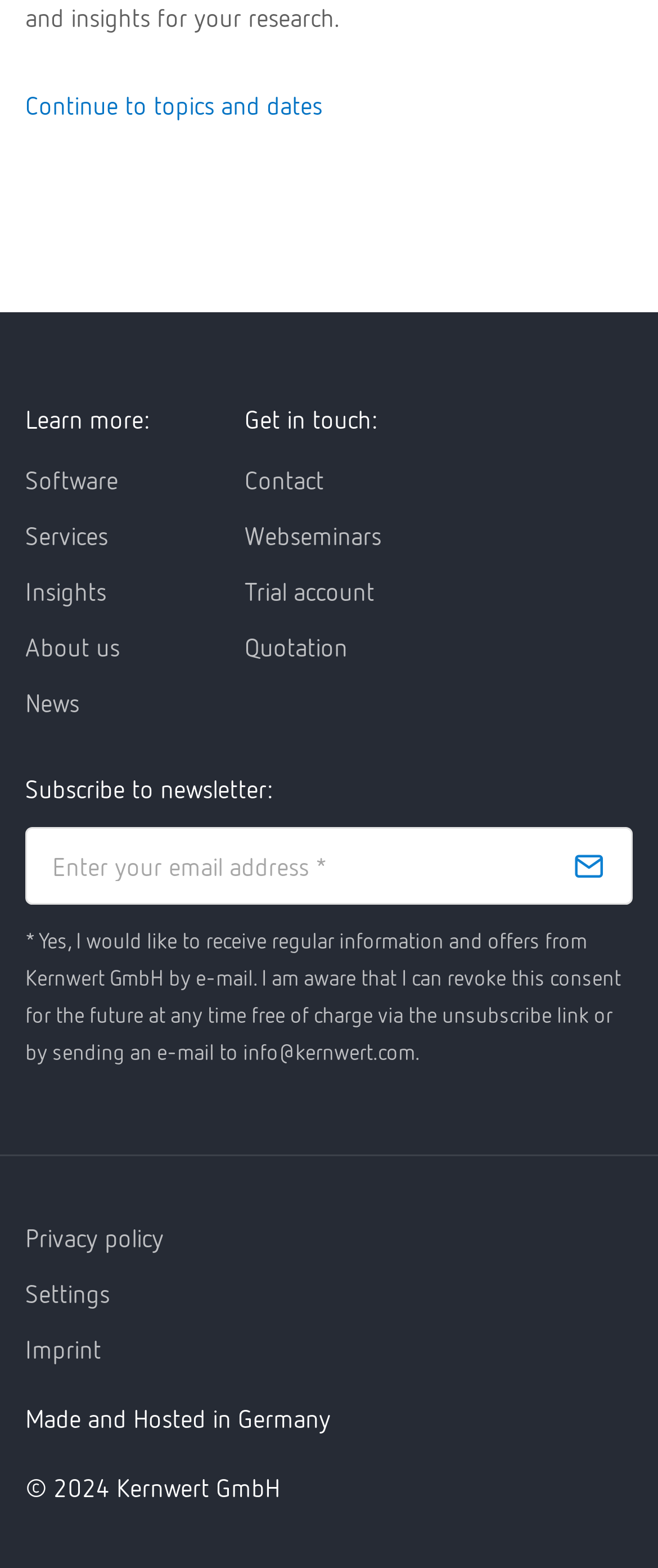Identify the bounding box coordinates of the part that should be clicked to carry out this instruction: "Click on 'Contact'".

[0.372, 0.296, 0.492, 0.315]